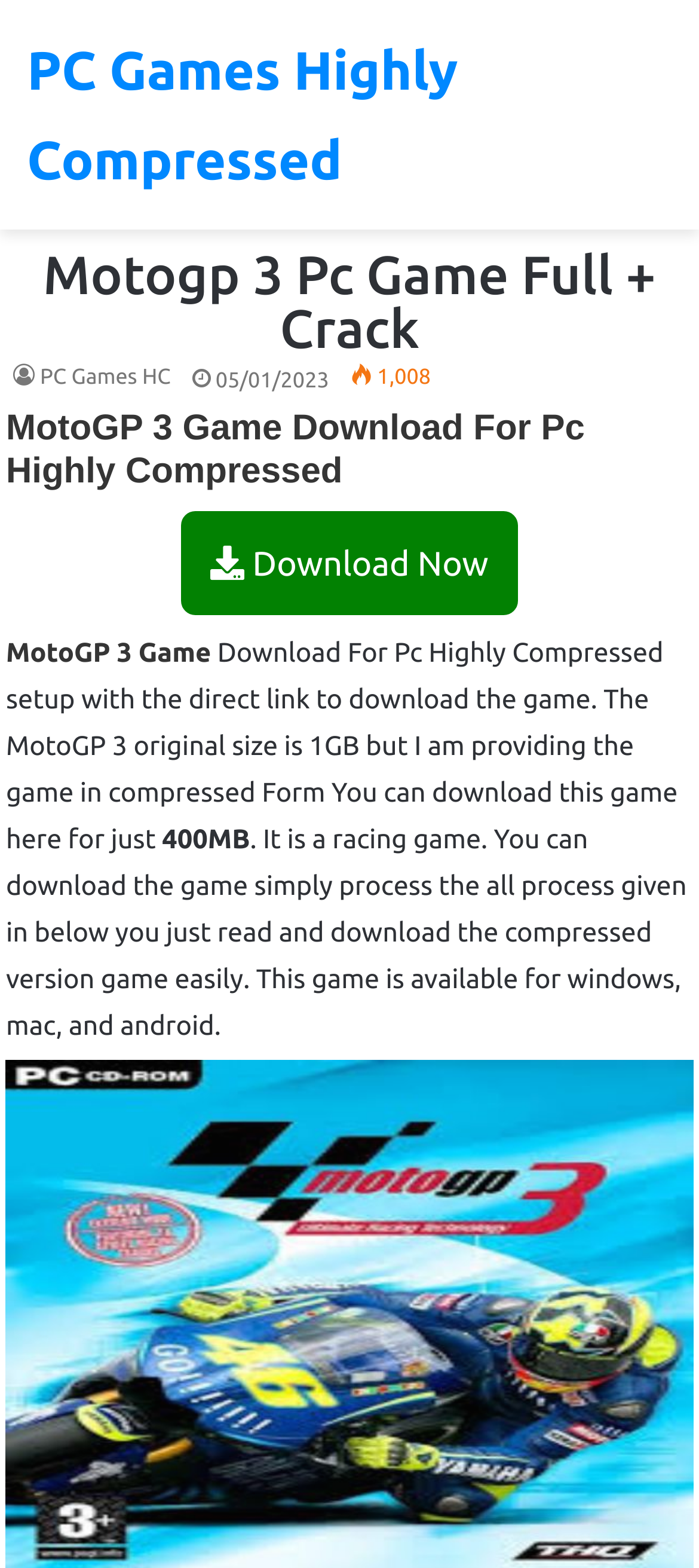What is the original size of MotoGP 3 game?
Please answer using one word or phrase, based on the screenshot.

1GB